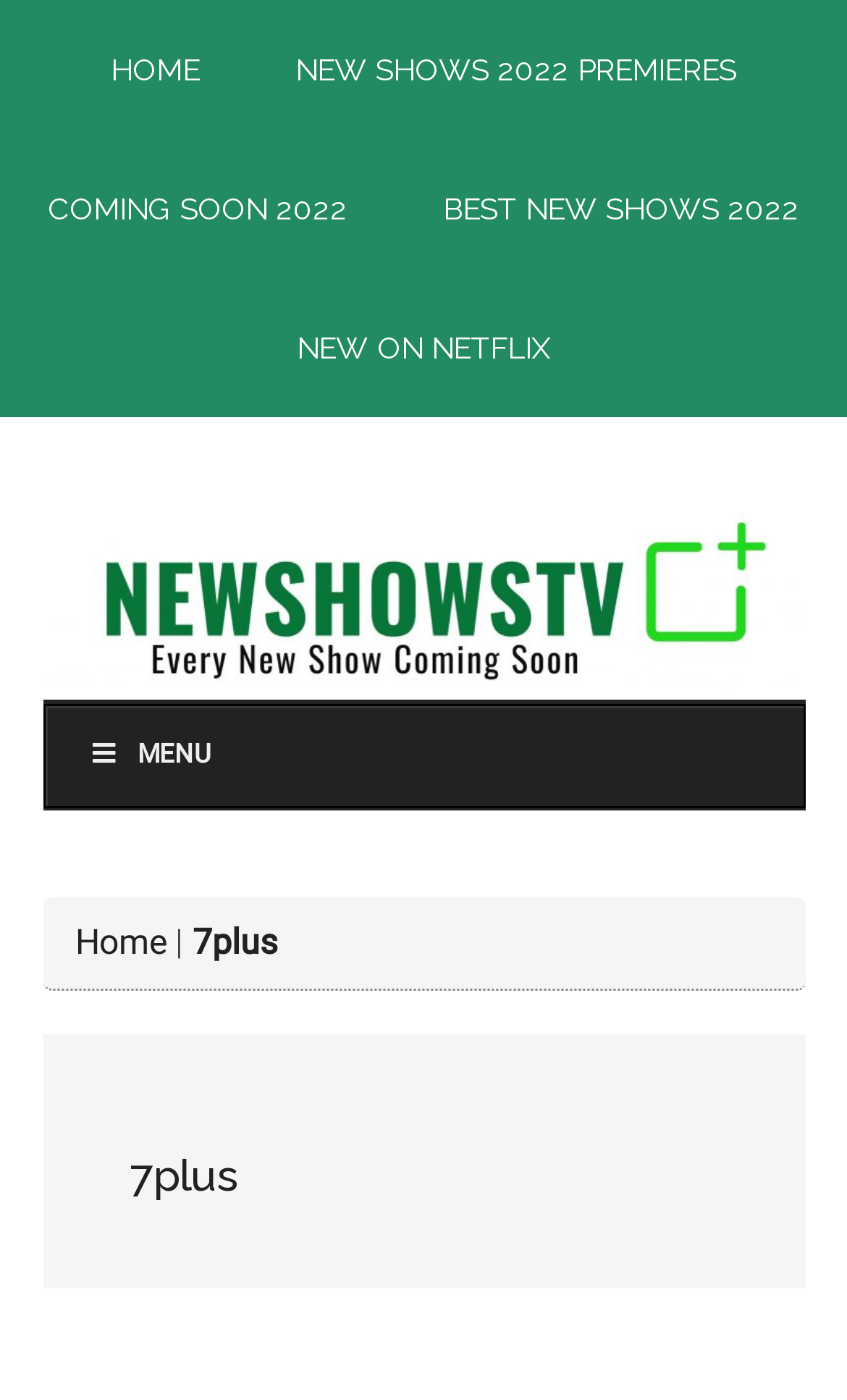Please respond to the question using a single word or phrase:
How many links are in the primary sidebar?

5